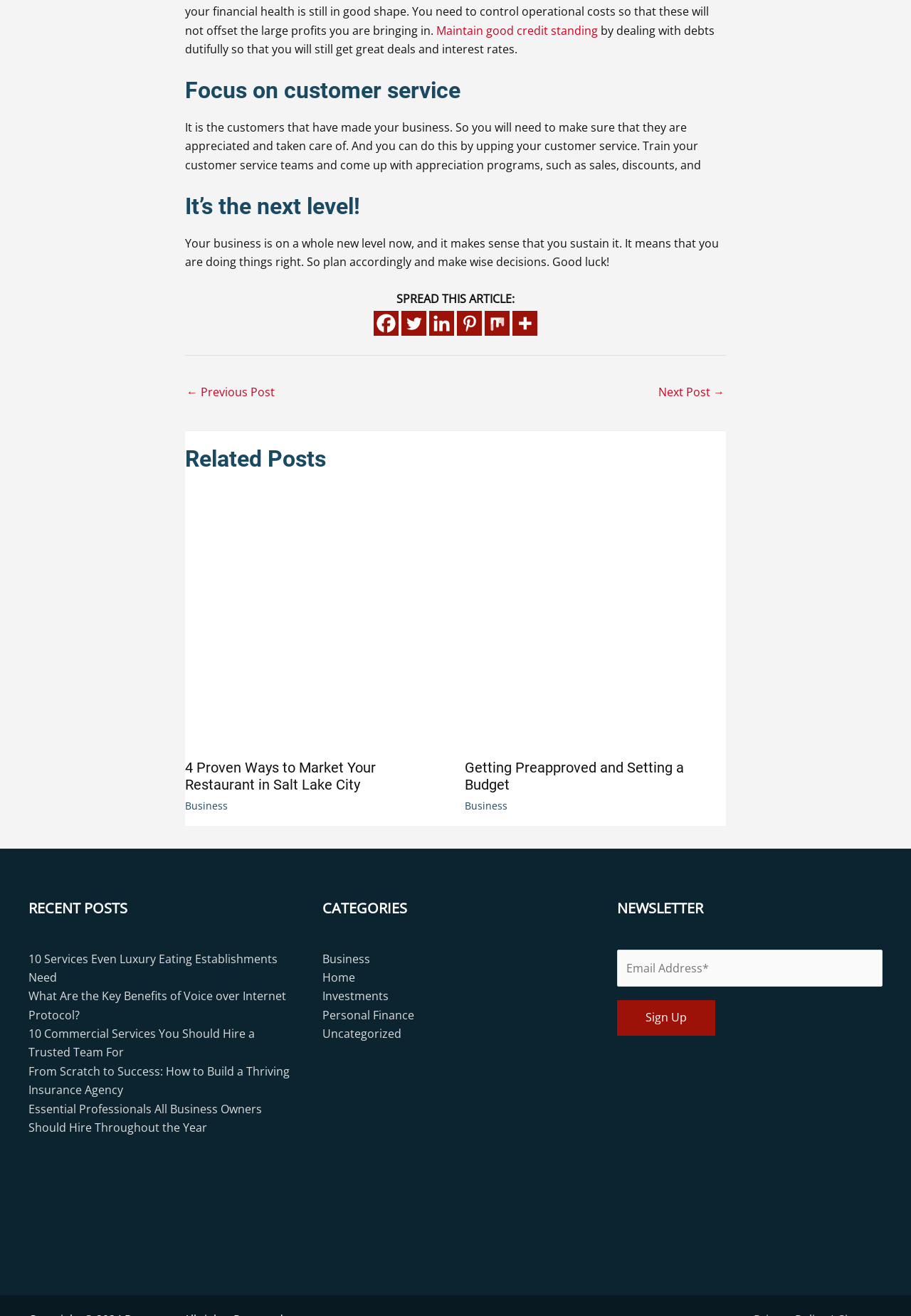How many related posts are displayed on the webpage?
Using the information from the image, provide a comprehensive answer to the question.

The webpage displays two related posts, one about '4 Proven Ways to Market Your Restaurant in Salt Lake City' and another about 'Getting Preapproved and Setting a Budget'.